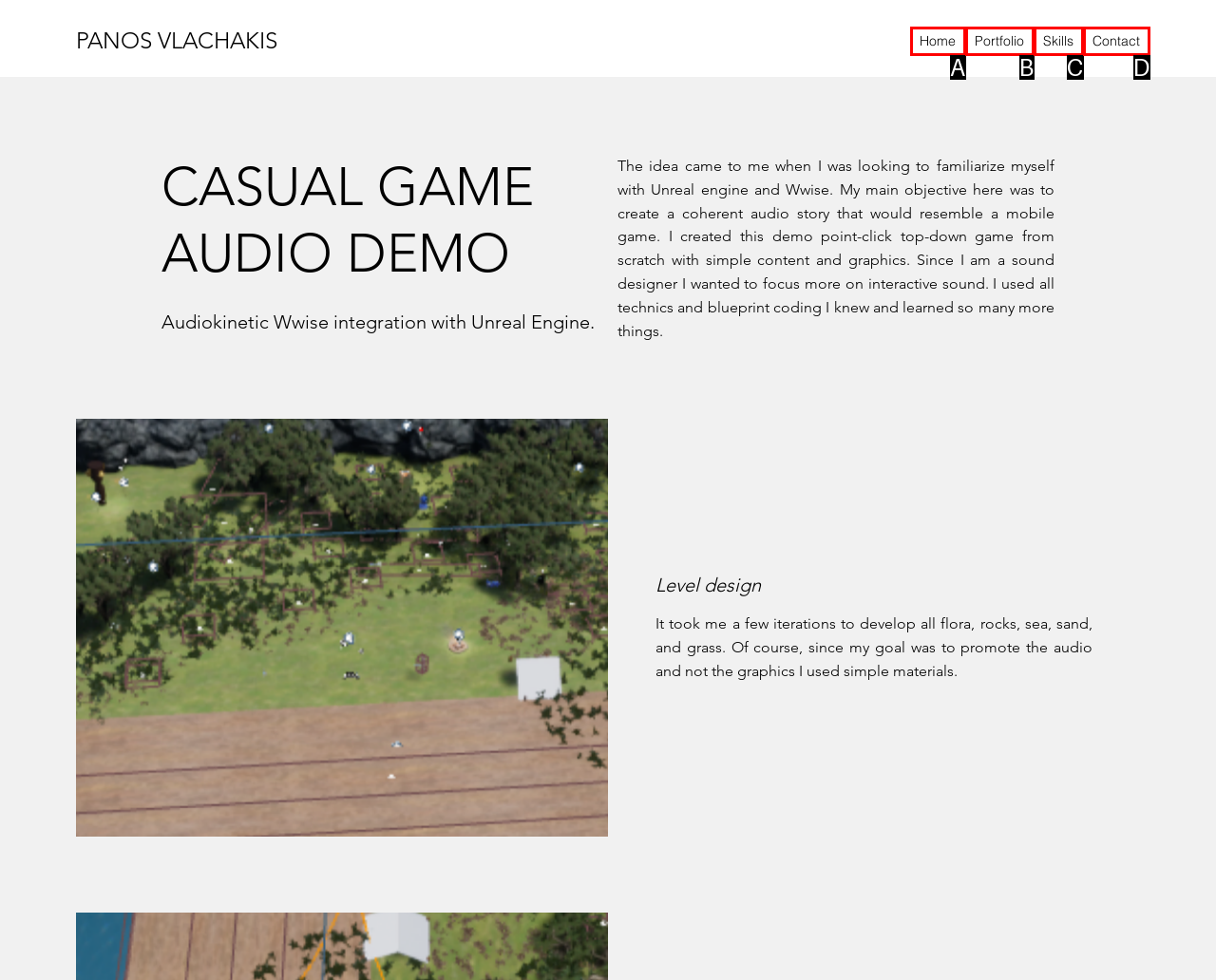Identify the HTML element that corresponds to the description: Contact
Provide the letter of the matching option from the given choices directly.

D